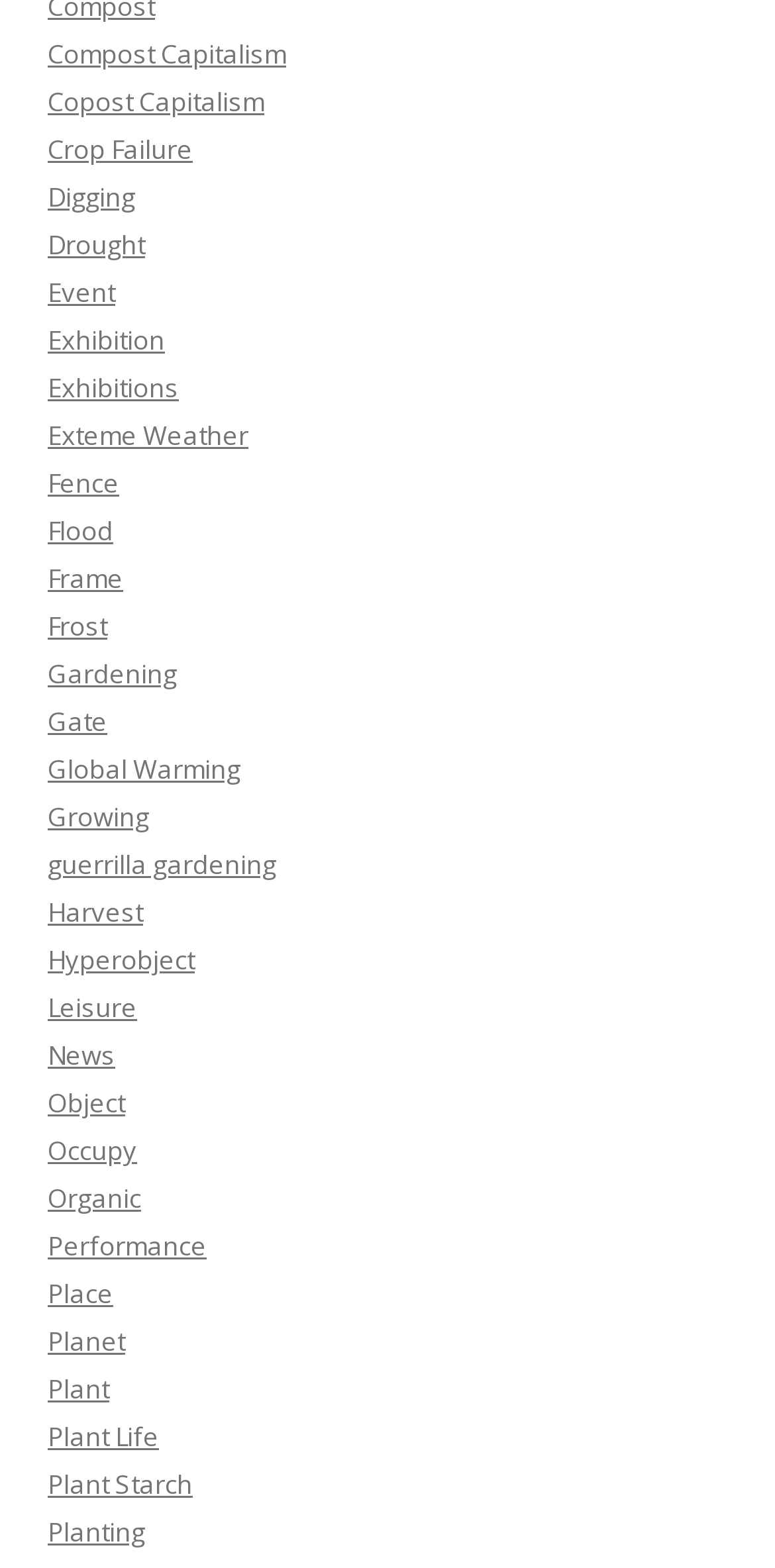Please provide a comprehensive response to the question below by analyzing the image: 
What is the theme of the webpage?

By analyzing the various links on the webpage, I inferred that the theme of the webpage is related to the environment, as it includes topics such as gardening, weather, and ecology.